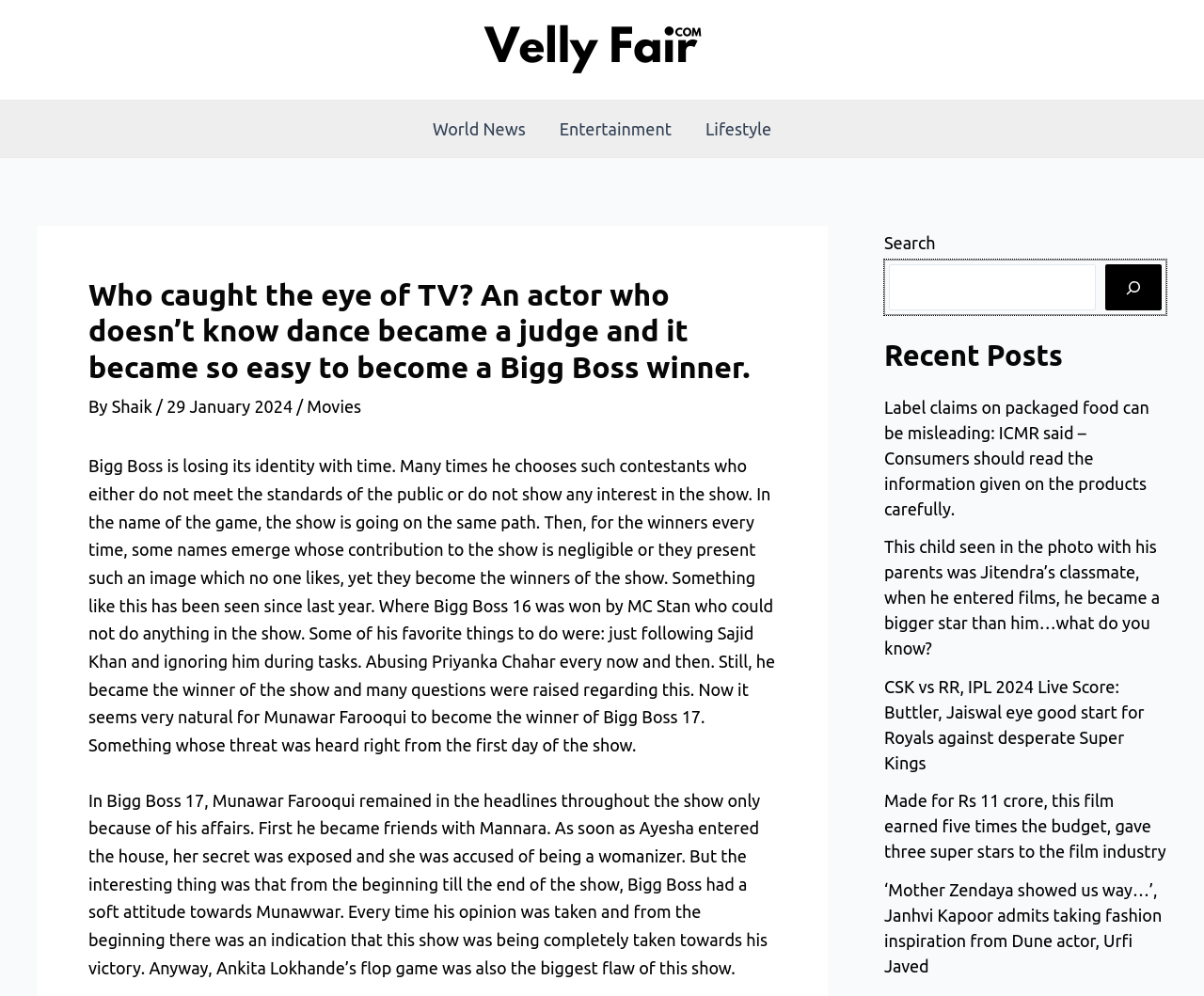Locate and generate the text content of the webpage's heading.

Who caught the eye of TV? An actor who doesn’t know dance became a judge and it became so easy to become a Bigg Boss winner.